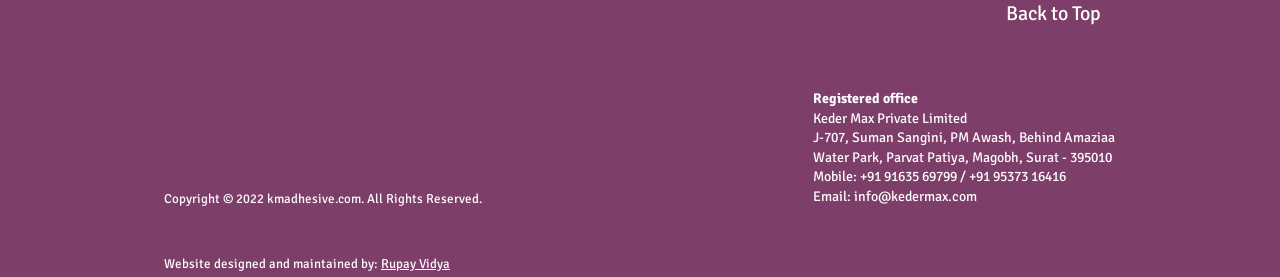Respond with a single word or phrase to the following question: What are the company's social media platforms?

Facebook, YouTube